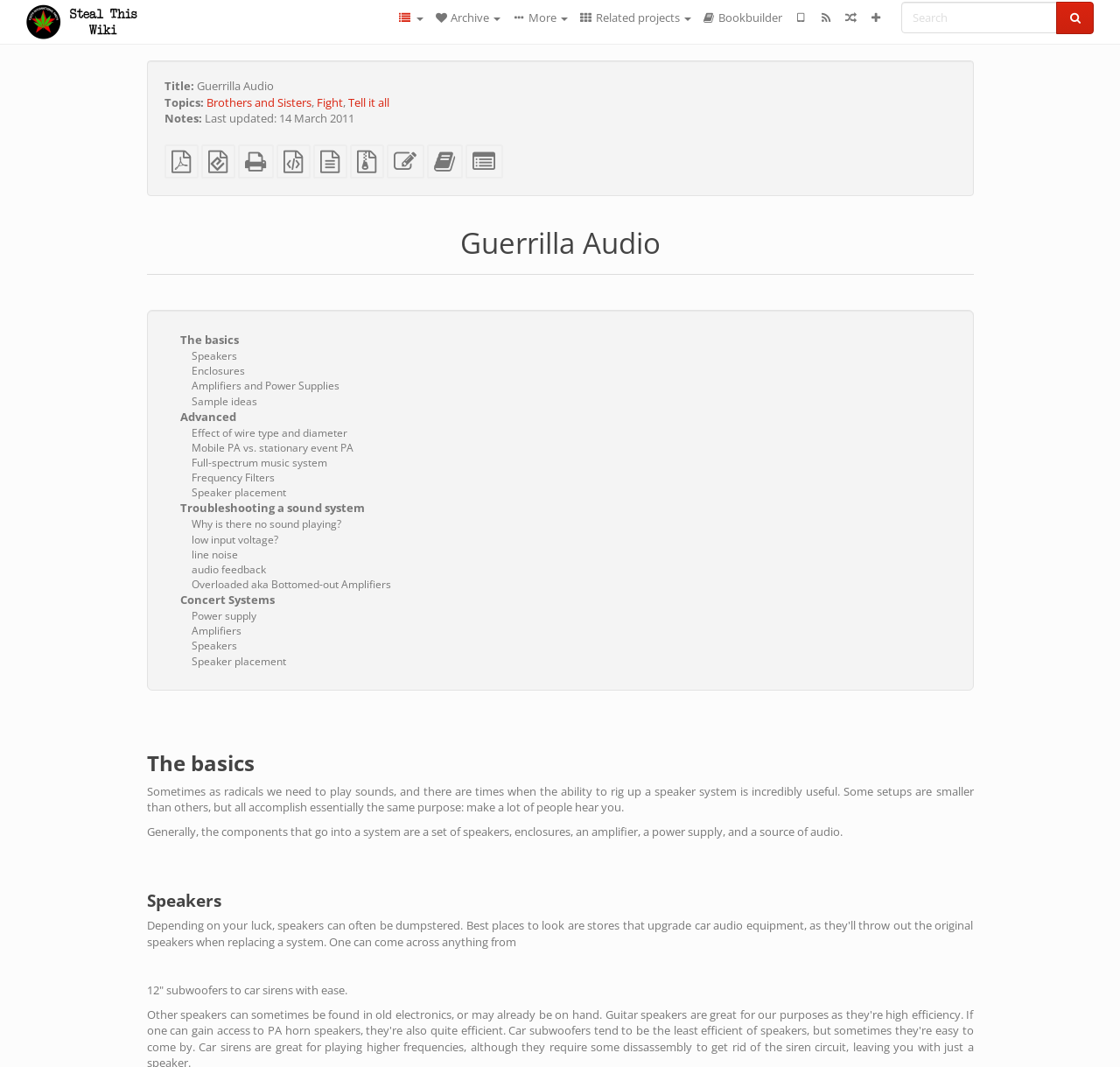Identify the bounding box coordinates of the region I need to click to complete this instruction: "Search for something".

[0.805, 0.002, 0.944, 0.031]